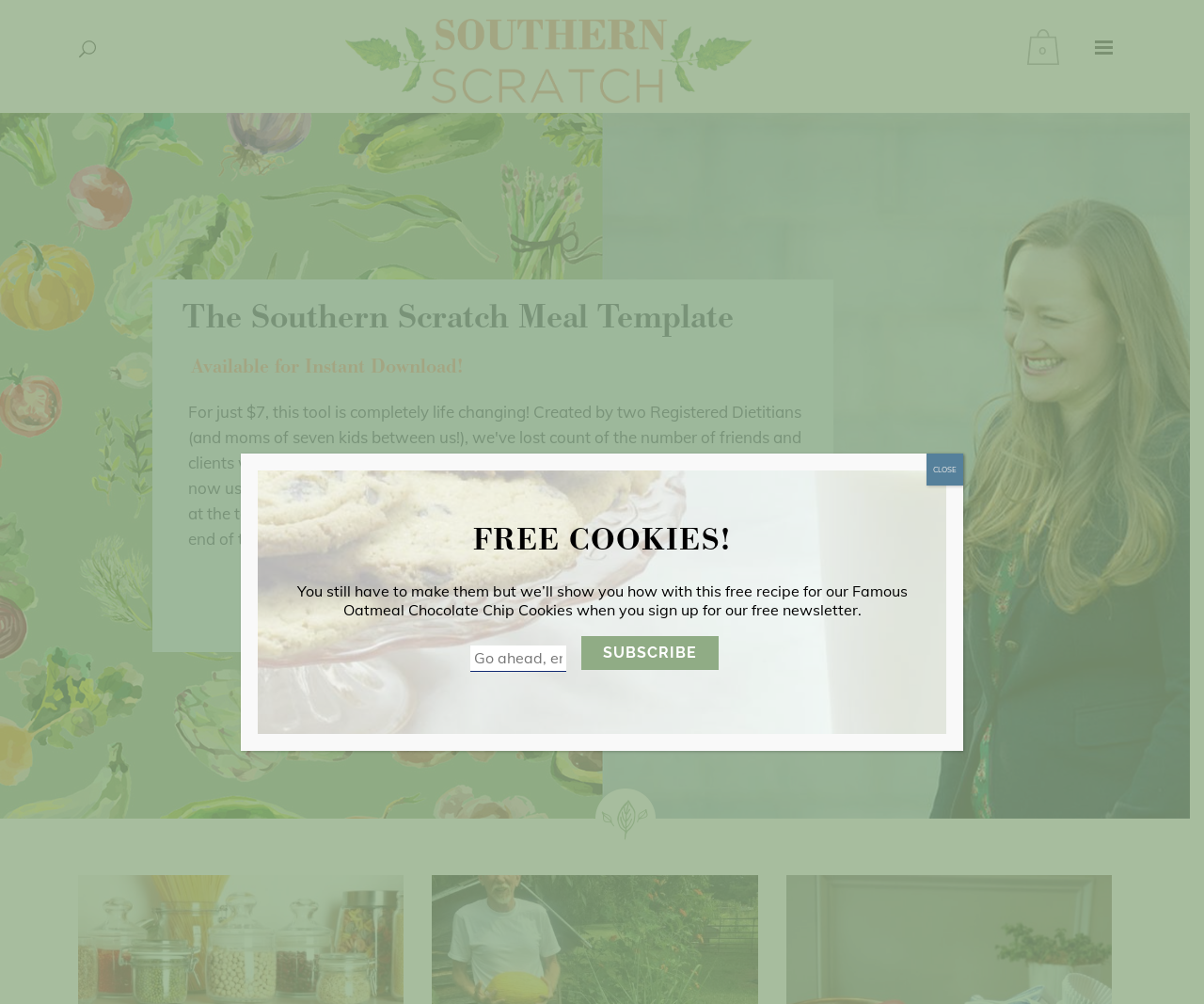What is the offer on the webpage?
Look at the image and answer the question using a single word or phrase.

Free Cookies